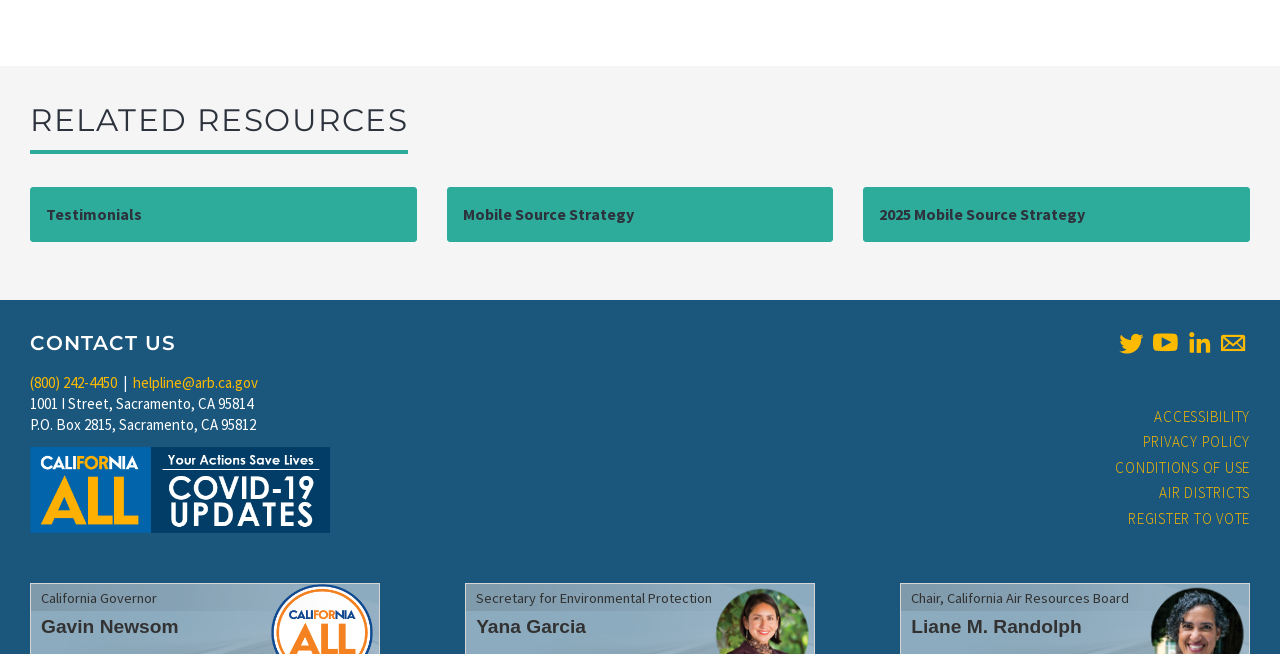Locate the bounding box coordinates of the clickable part needed for the task: "Visit Twitter".

[0.873, 0.504, 0.894, 0.544]